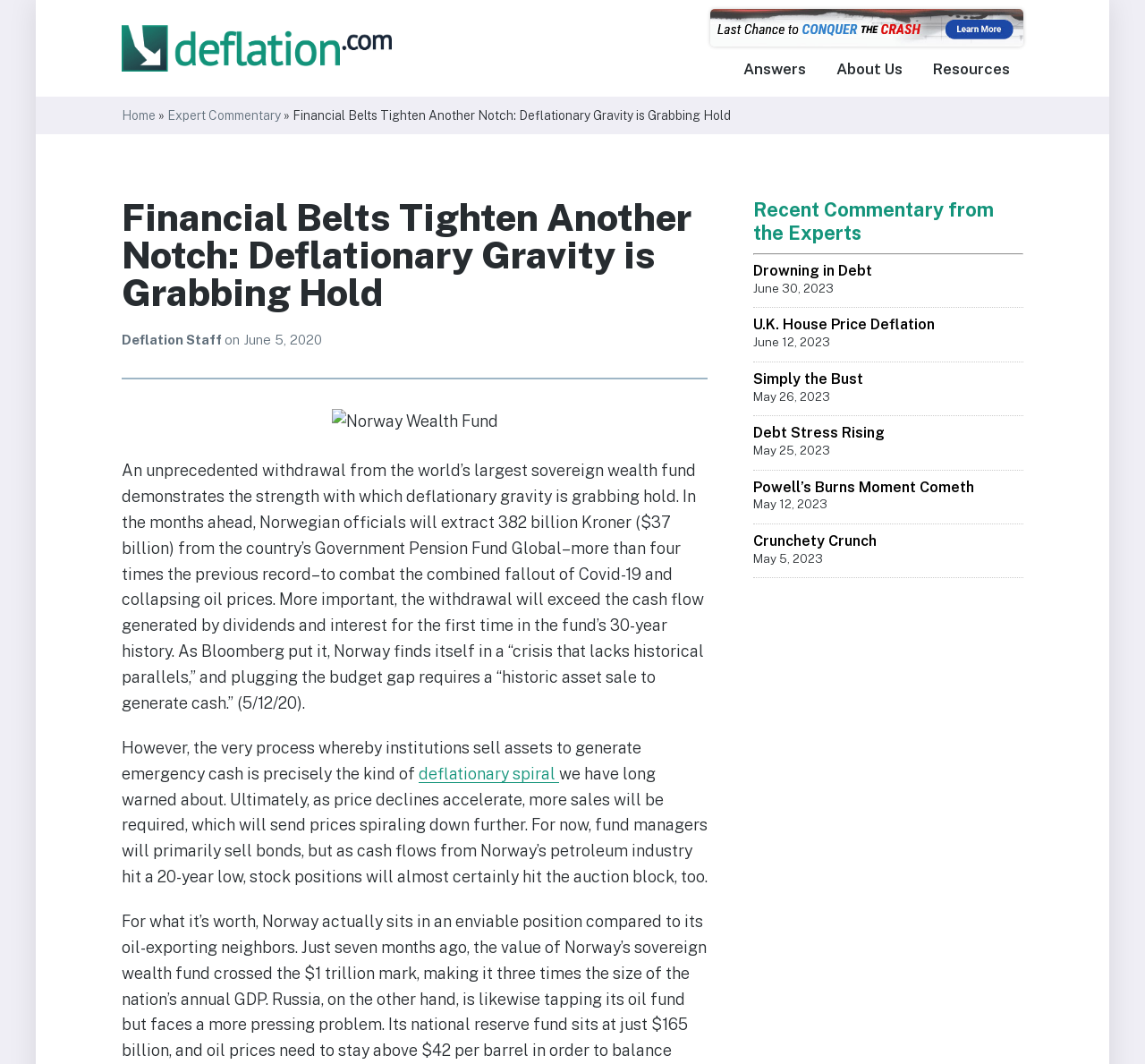Can you determine the bounding box coordinates of the area that needs to be clicked to fulfill the following instruction: "Read the article 'Drowning in Debt'"?

[0.658, 0.246, 0.761, 0.262]